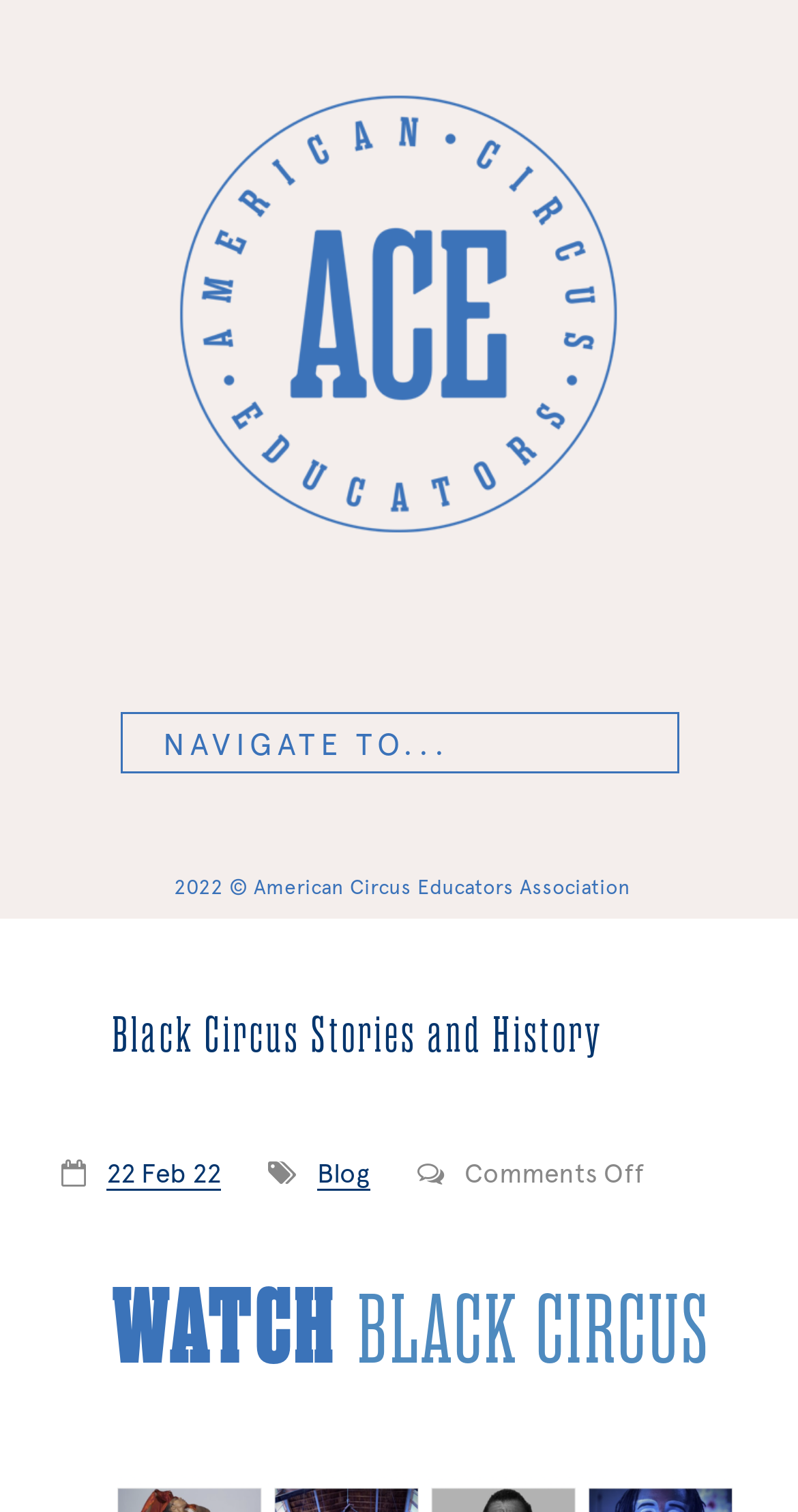Please provide a short answer using a single word or phrase for the question:
What is the text below the 'Black Circus Stories and History' heading?

on Black Circus Stories and History